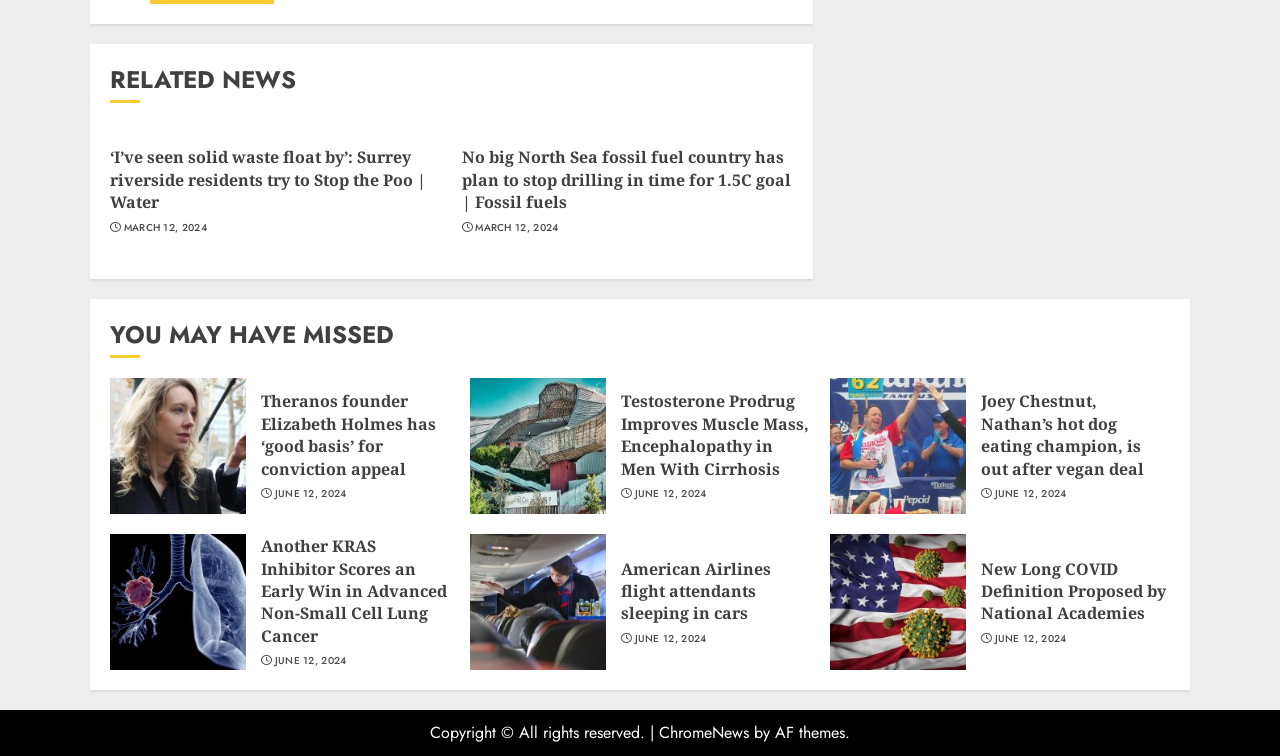Find the bounding box coordinates of the area to click in order to follow the instruction: "Visit 'ChromeNews'".

[0.515, 0.954, 0.585, 0.984]